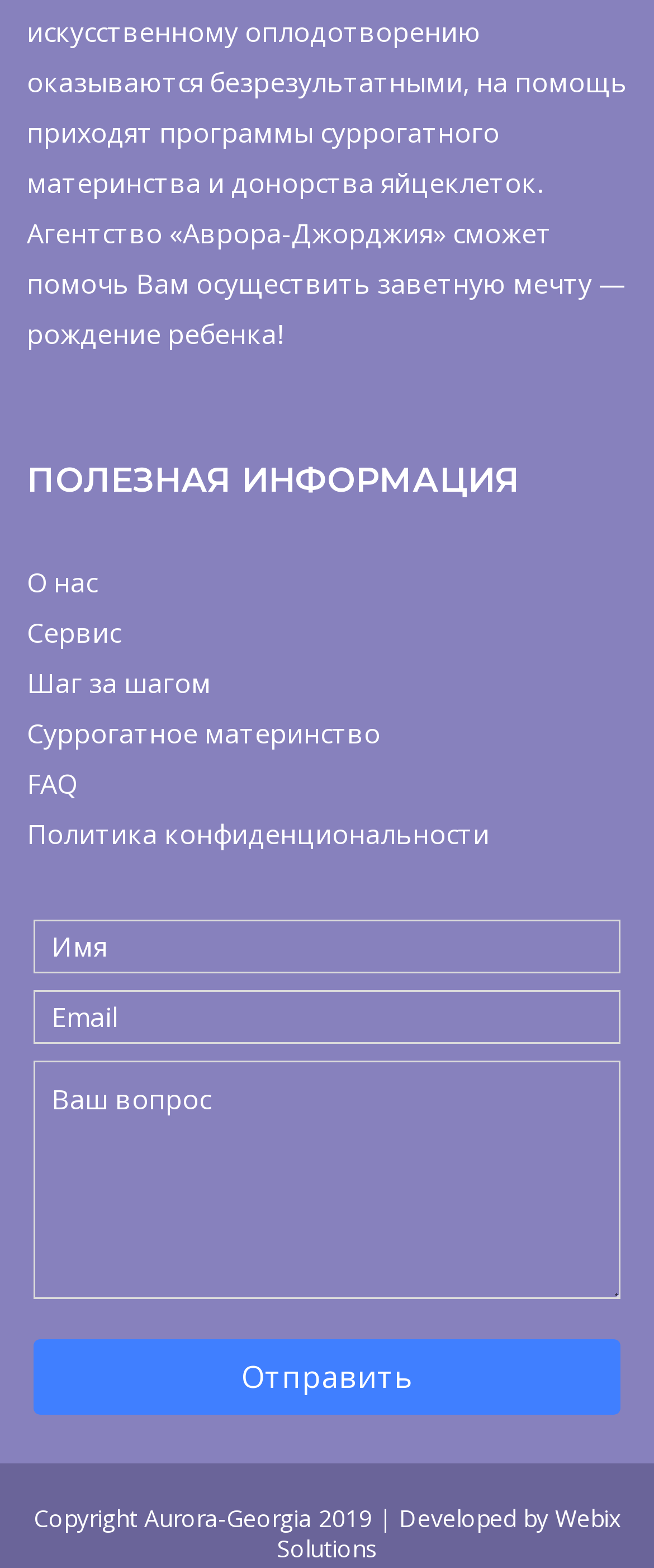Based on the image, provide a detailed and complete answer to the question: 
What is the company name mentioned in the copyright notice?

The copyright notice is located at the bottom of the webpage, and it mentions 'Copyright Aurora-Georgia 2019'. Therefore, the company name mentioned in the copyright notice is Aurora-Georgia.